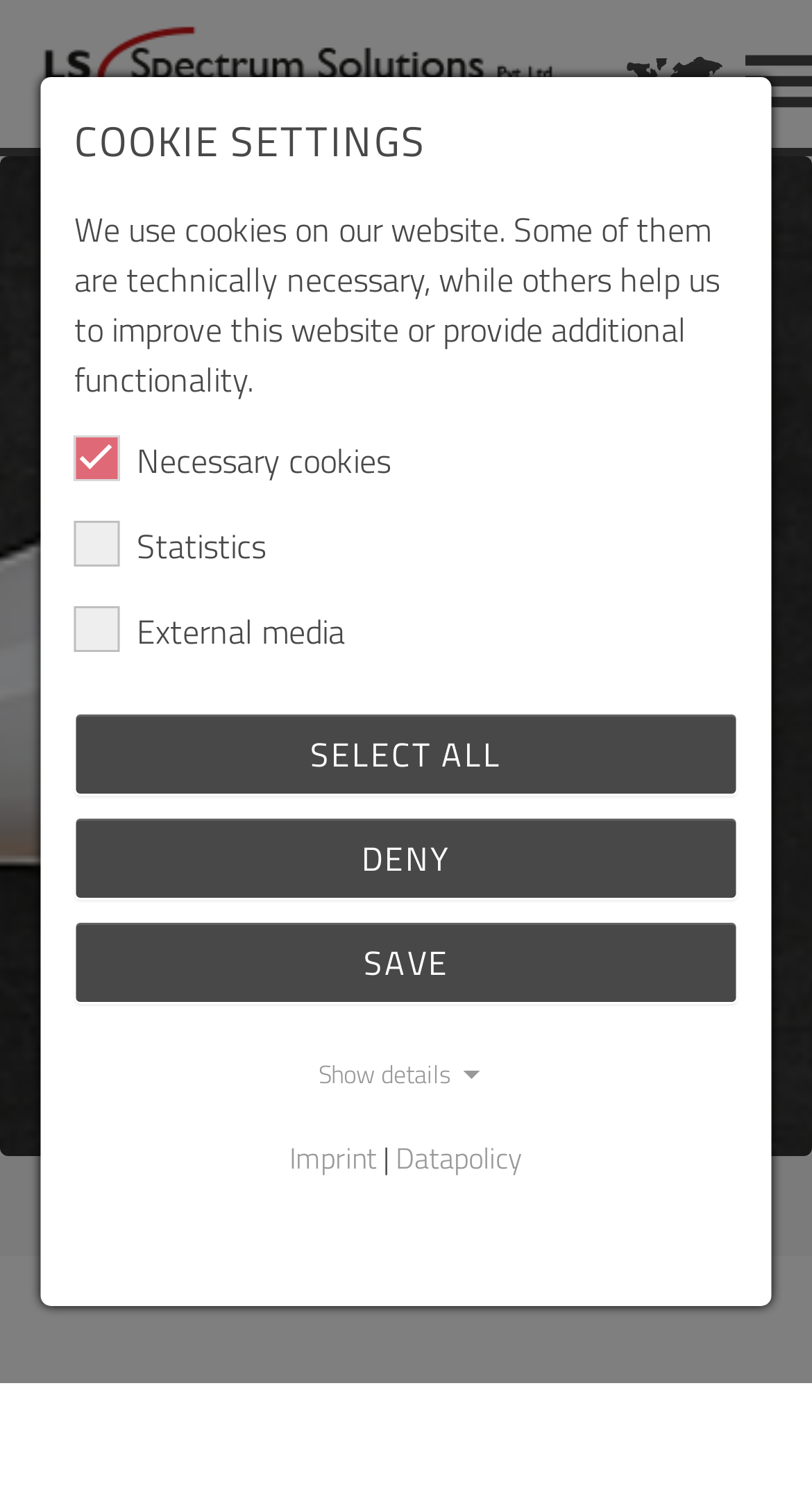Can you show the bounding box coordinates of the region to click on to complete the task described in the instruction: "Go to LS Spectrum Solutions homepage"?

[0.051, 0.017, 0.692, 0.082]